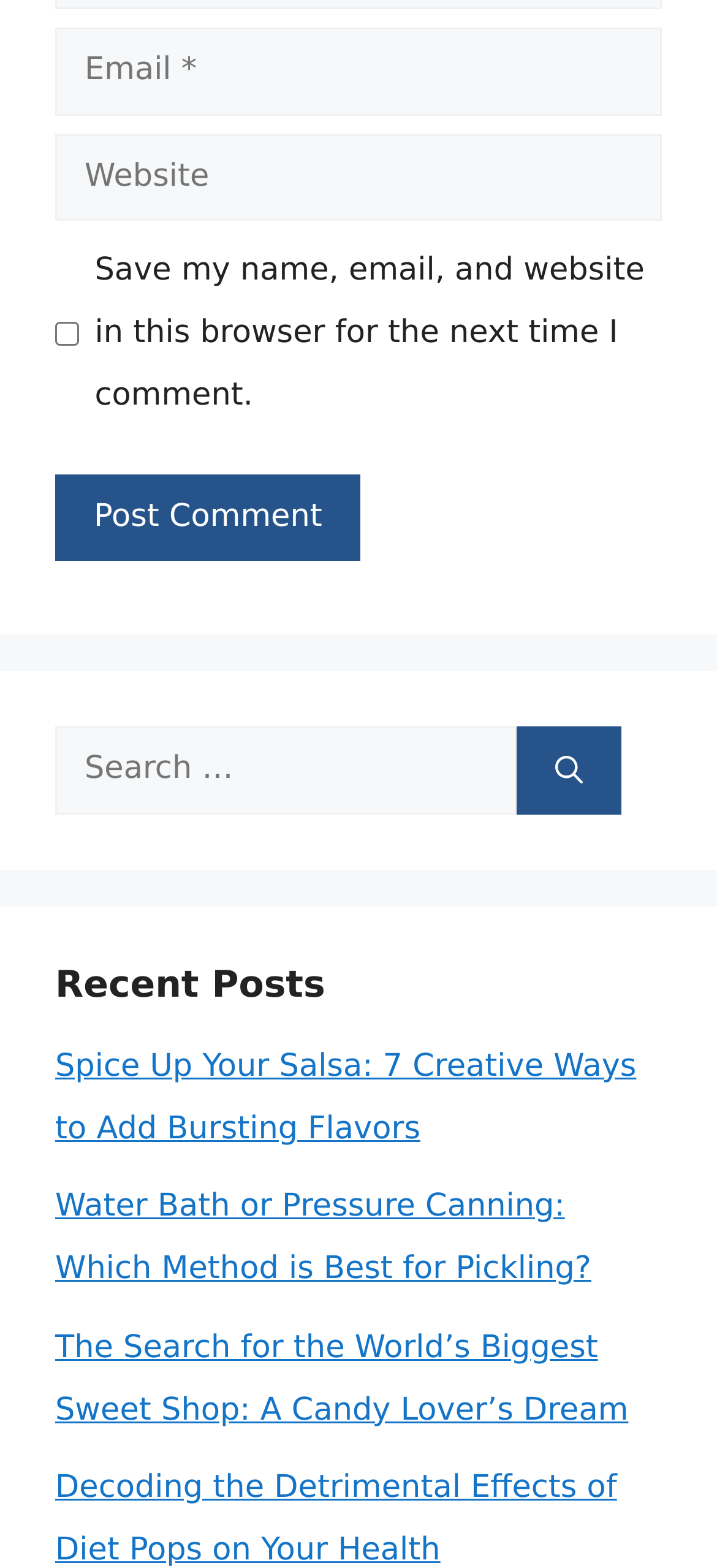Using the description "parent_node: Comment name="email" placeholder="Email *"", locate and provide the bounding box of the UI element.

[0.077, 0.018, 0.923, 0.074]